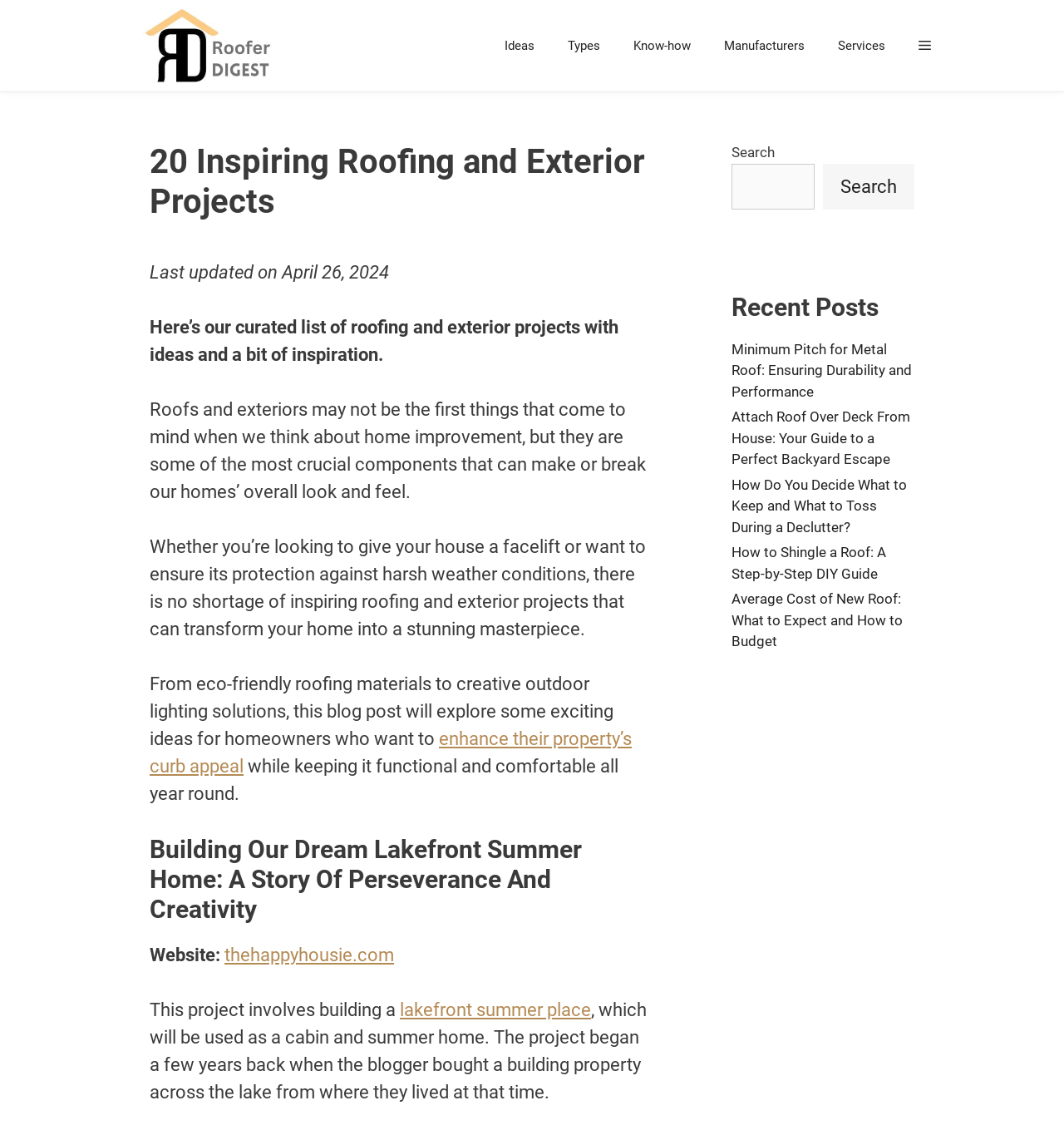Please find and give the text of the main heading on the webpage.

20 Inspiring Roofing and Exterior Projects